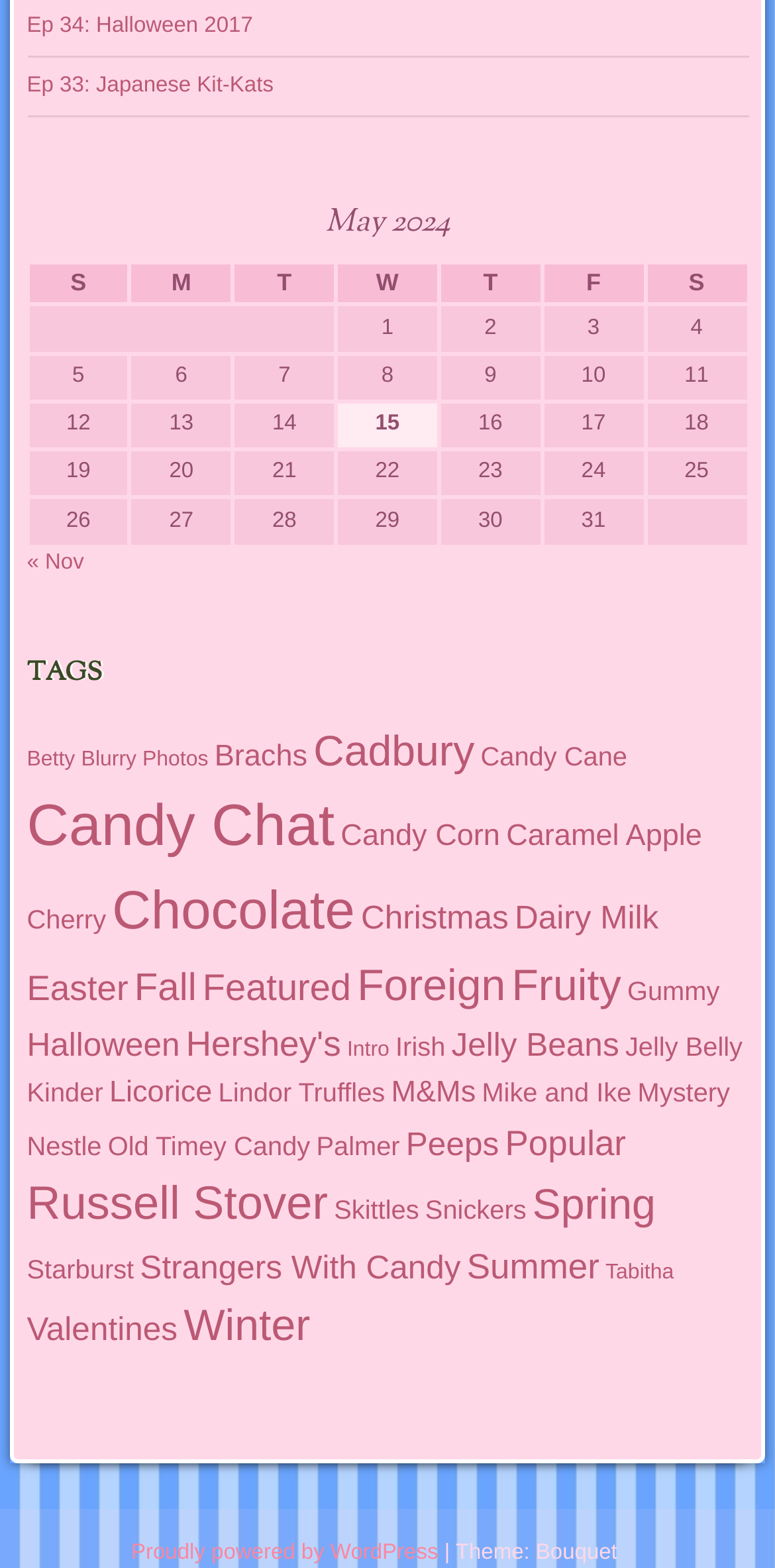What is the current month?
Based on the image, answer the question with as much detail as possible.

Based on the table with the caption 'May 2024', I can infer that the current month is May 2024.